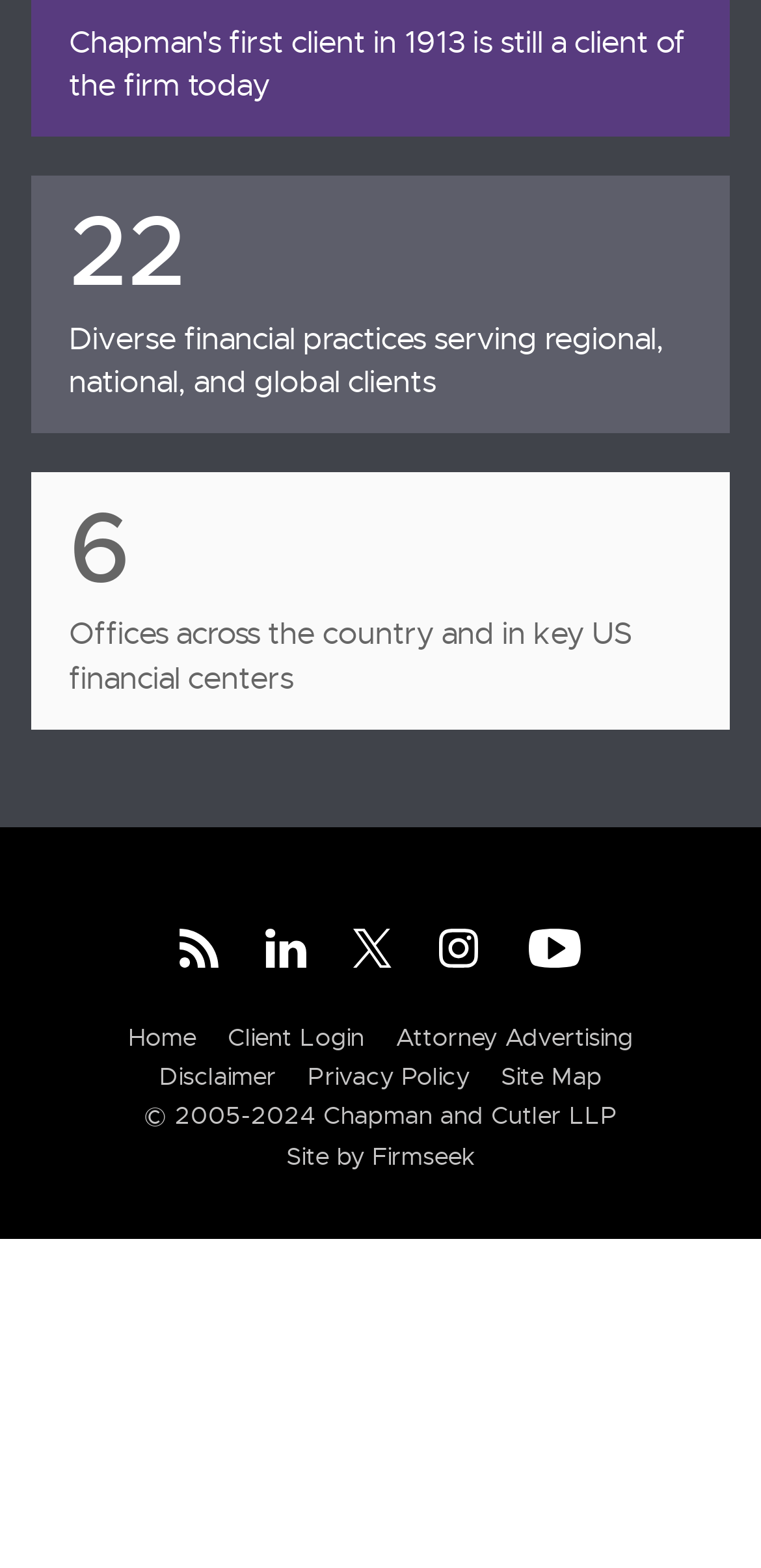Kindly determine the bounding box coordinates for the area that needs to be clicked to execute this instruction: "Click the RSS Icon".

[0.226, 0.587, 0.297, 0.629]